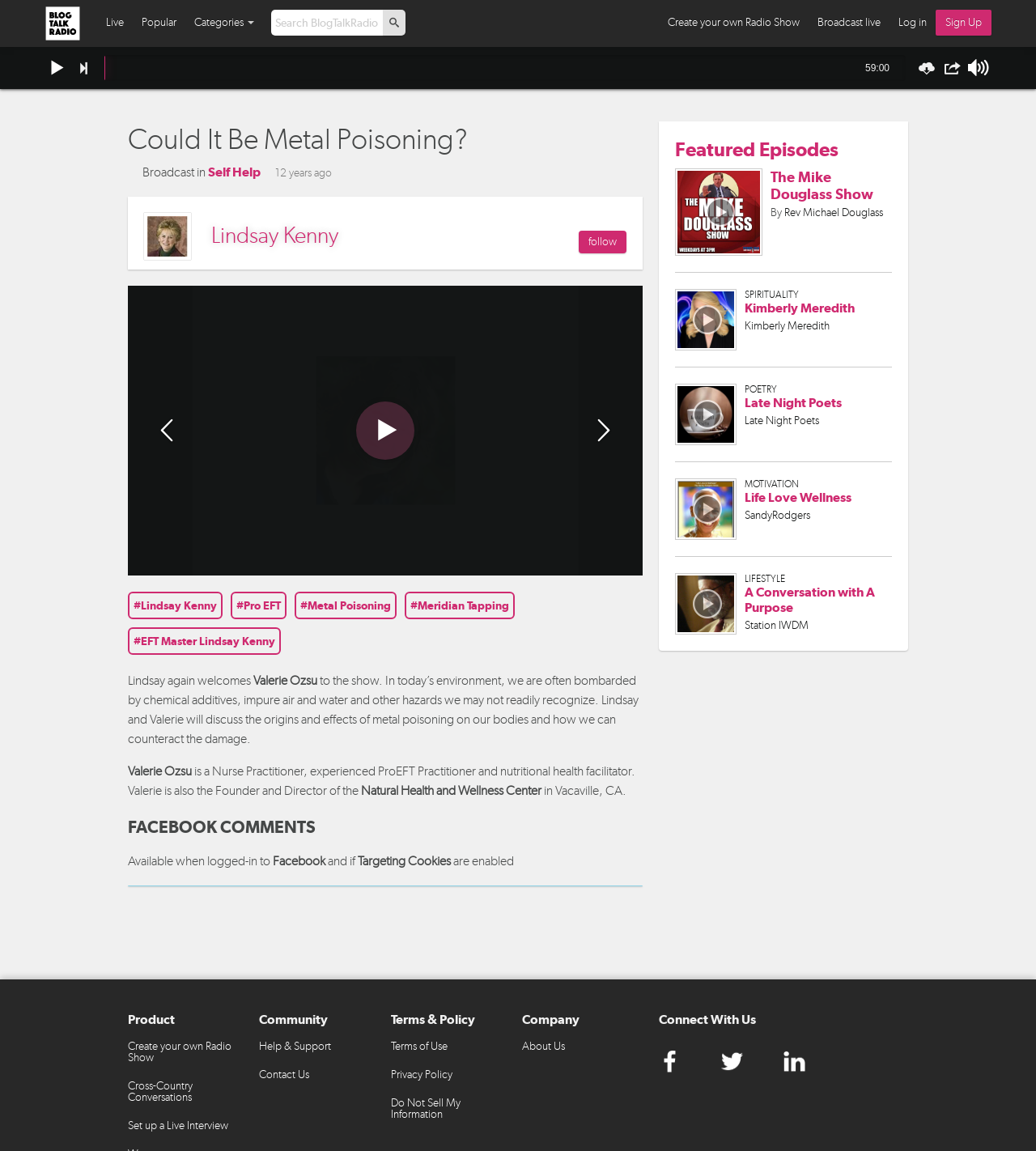Please find the bounding box coordinates of the element's region to be clicked to carry out this instruction: "Follow Lindsay Kenny".

[0.559, 0.2, 0.605, 0.22]